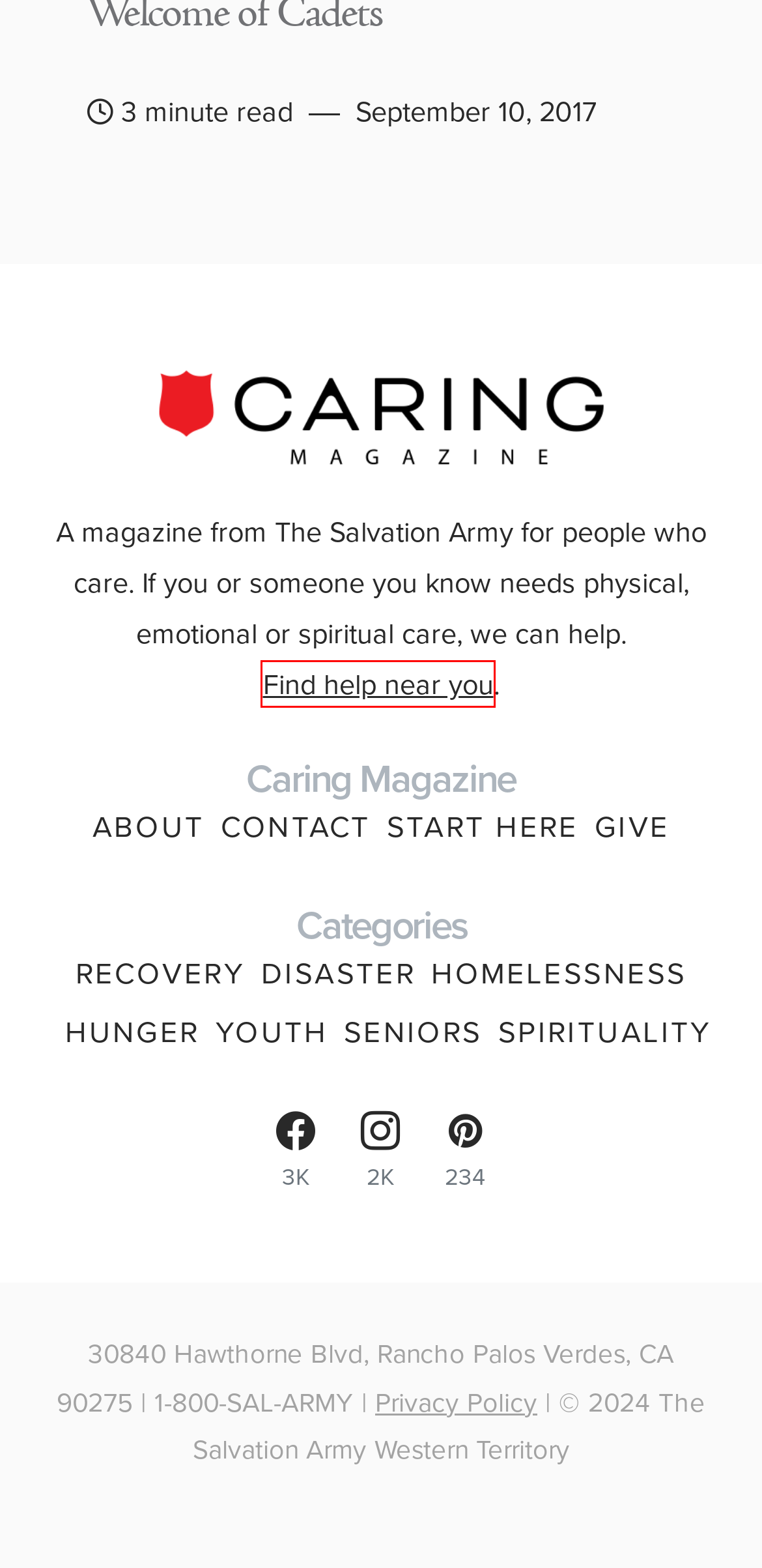You have received a screenshot of a webpage with a red bounding box indicating a UI element. Please determine the most fitting webpage description that matches the new webpage after clicking on the indicated element. The choices are:
A. Caring Magazine – Good starts with you | Caring Magazine
B. Contact | Caring Magazine
C. Avoiding negativity with possibility thinking | Caring Magazine
D. Privacy Policy | Caring Magazine
E. Tehachapi after-school program offers safe haven for youth | Caring Magazine
F. Subscribe | Caring Magazine
G. The Salvation Army 101 | Caring Magazine
H. Location Search - The Salvation Army Western Territory

H